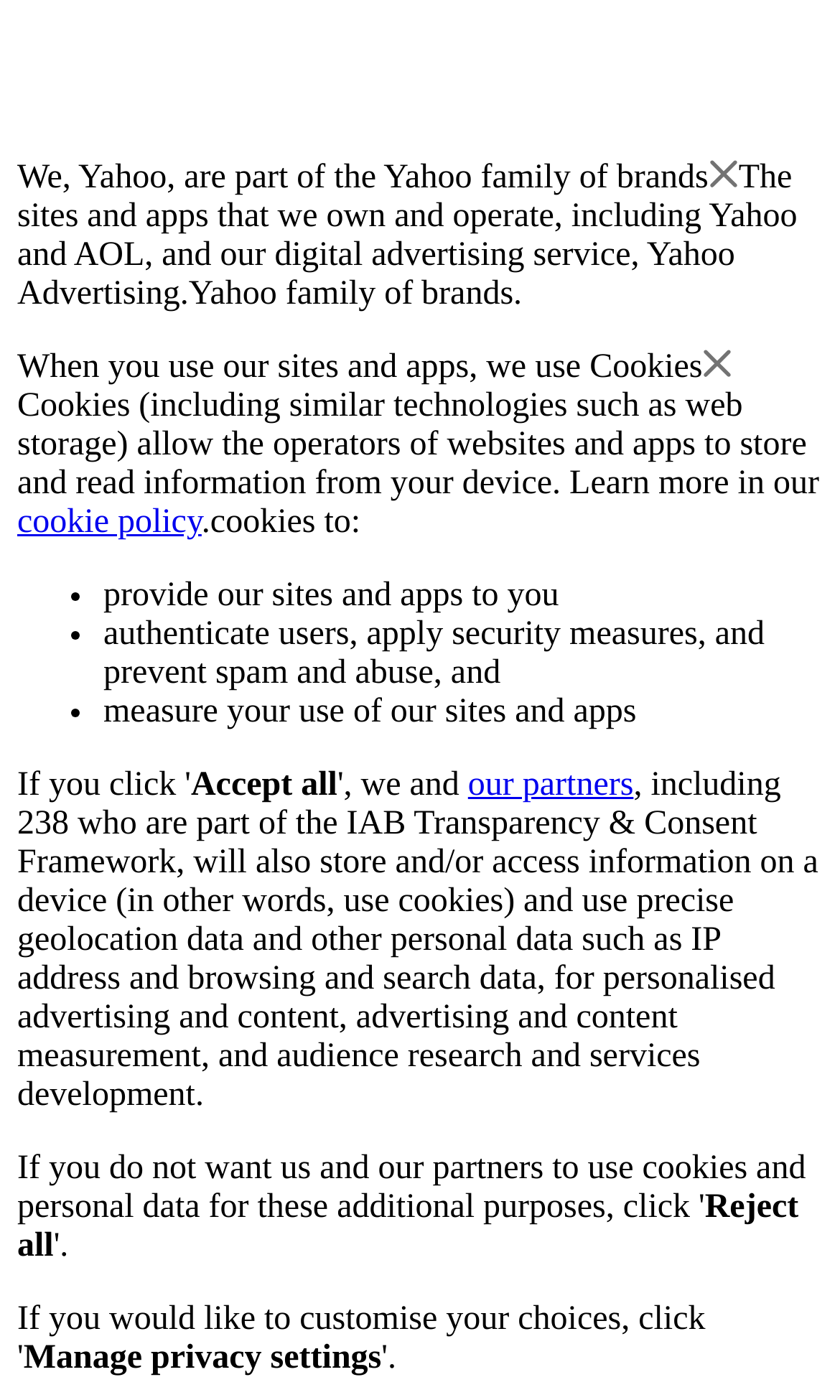What is the purpose of measuring use of sites and apps?
Please respond to the question with a detailed and thorough explanation.

The webpage states that cookies are used to 'measure your use of our sites and apps' which is later mentioned to be used for 'personalised advertising and content, advertising and content measurement, and audience research and services development', indicating that the purpose of measuring use of sites and apps is for personalized advertising.